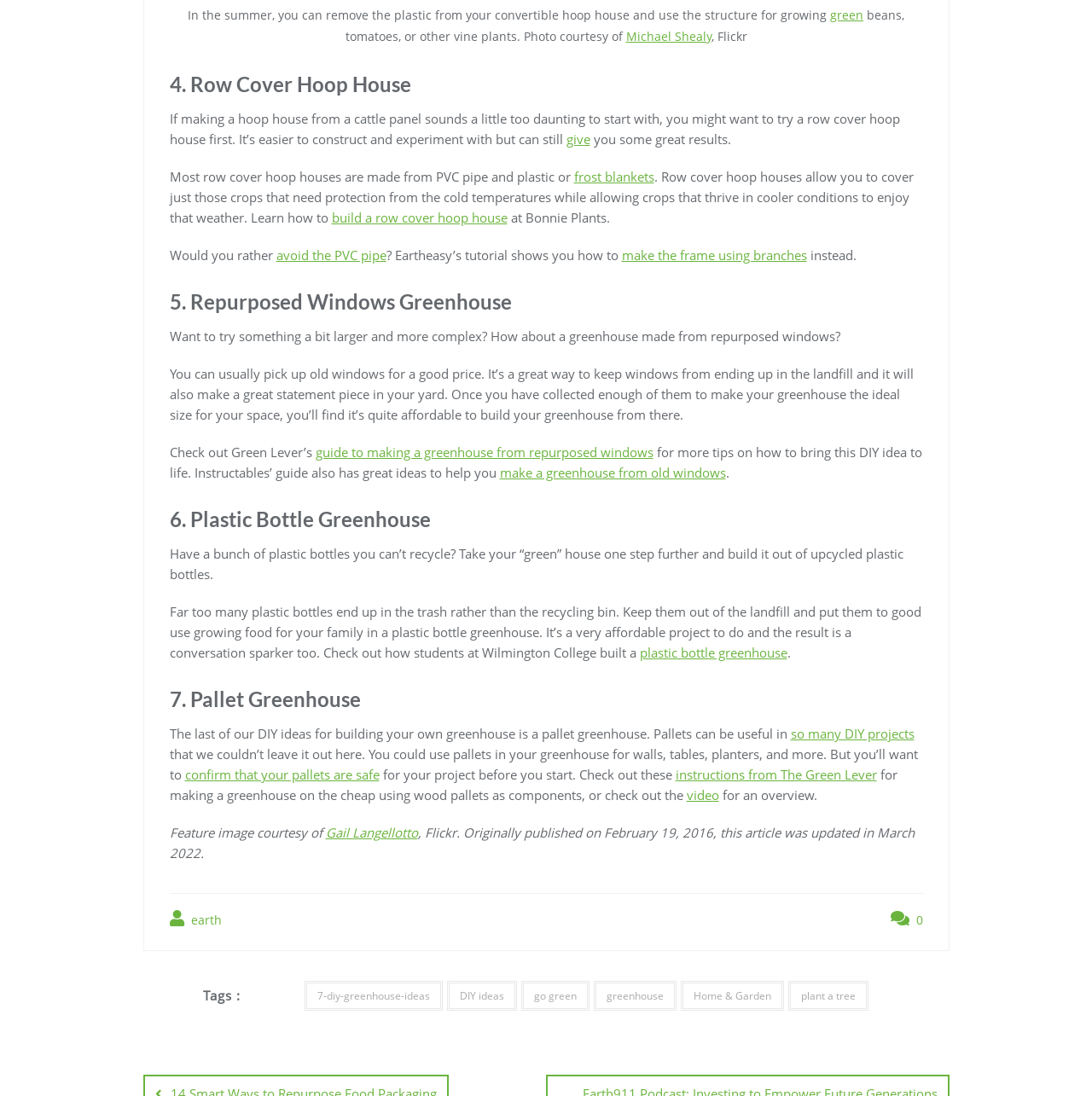Determine the bounding box coordinates of the clickable element necessary to fulfill the instruction: "click the link to learn how to build a row cover hoop house". Provide the coordinates as four float numbers within the 0 to 1 range, i.e., [left, top, right, bottom].

[0.304, 0.191, 0.464, 0.206]